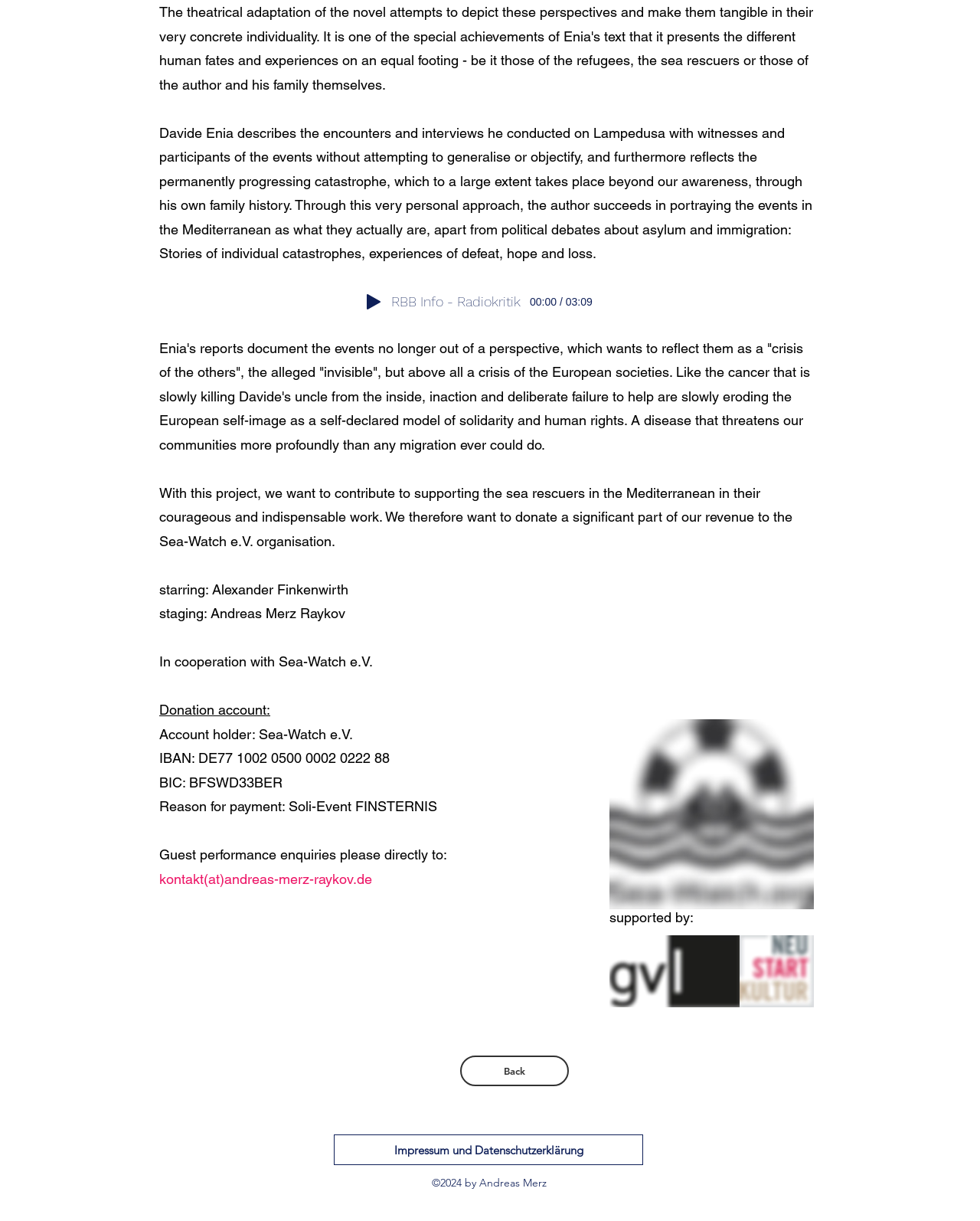For the element described, predict the bounding box coordinates as (top-left x, top-left y, bottom-right x, bottom-right y). All values should be between 0 and 1. Element description: Impressum und Datenschutzerklärung

[0.341, 0.929, 0.656, 0.954]